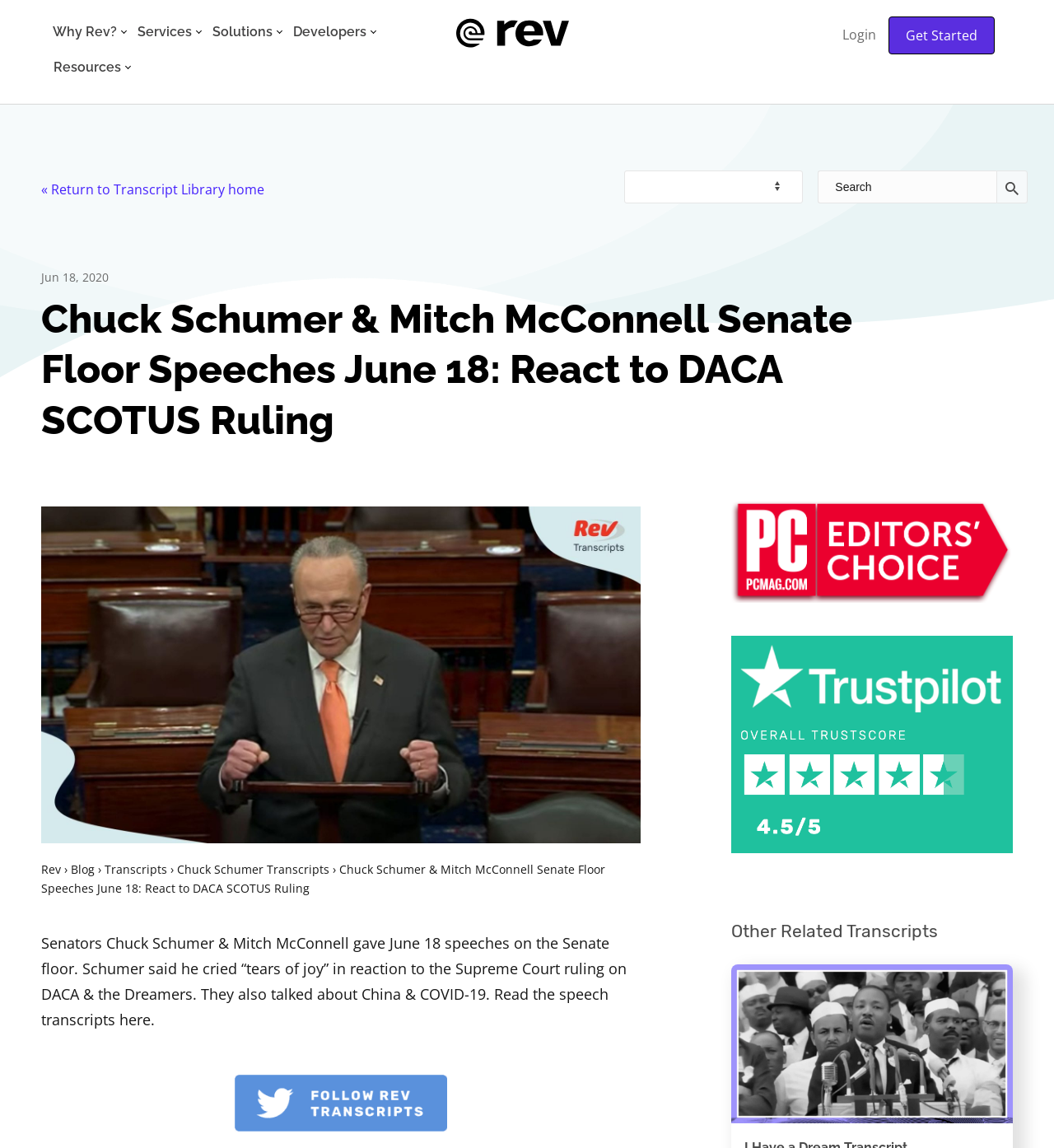Determine the bounding box coordinates for the UI element described. Format the coordinates as (top-left x, top-left y, bottom-right x, bottom-right y) and ensure all values are between 0 and 1. Element description: Transcript Categories

[0.592, 0.148, 0.762, 0.177]